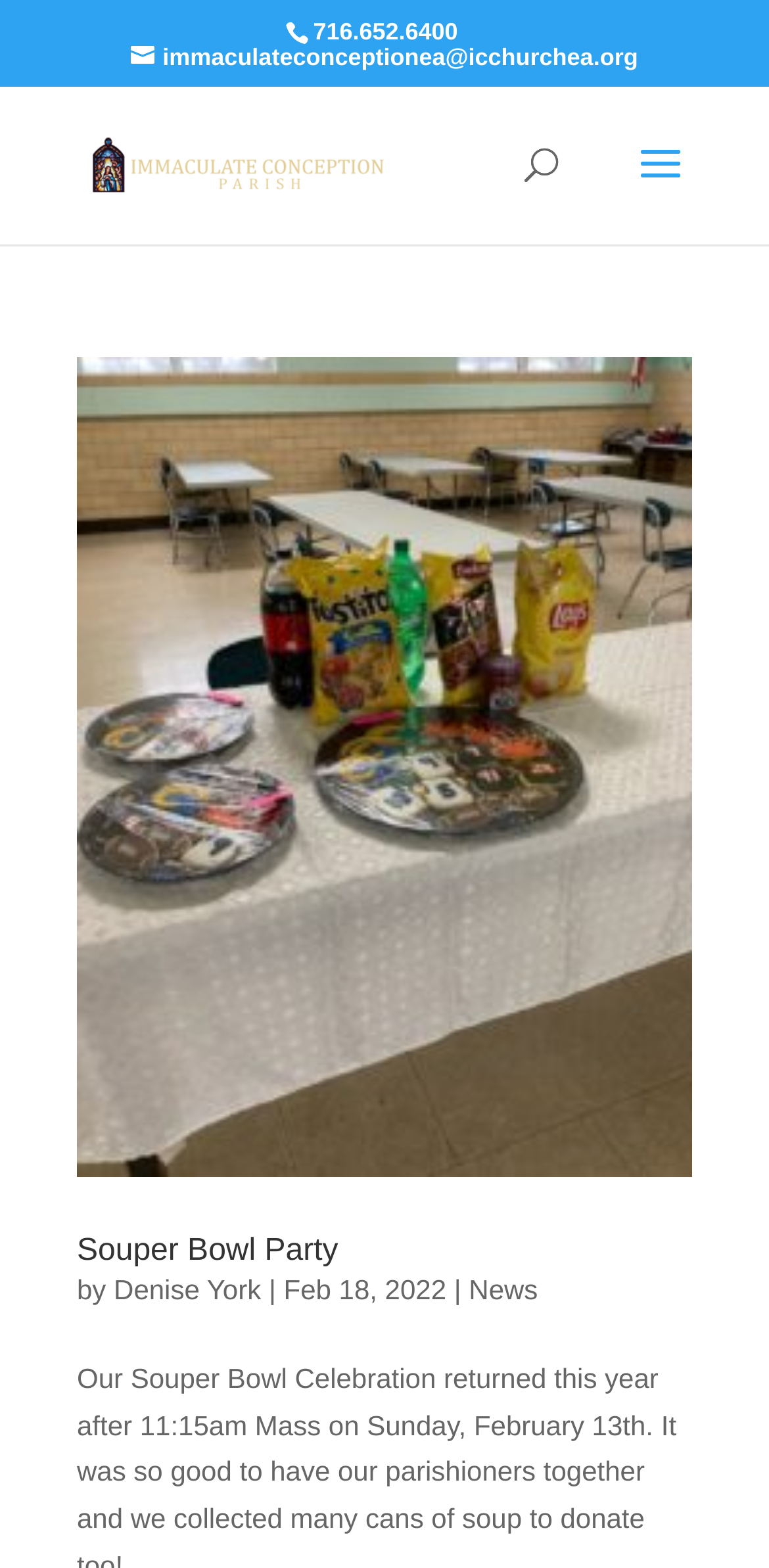Using the webpage screenshot, locate the HTML element that fits the following description and provide its bounding box: "aria-label="Next"".

None